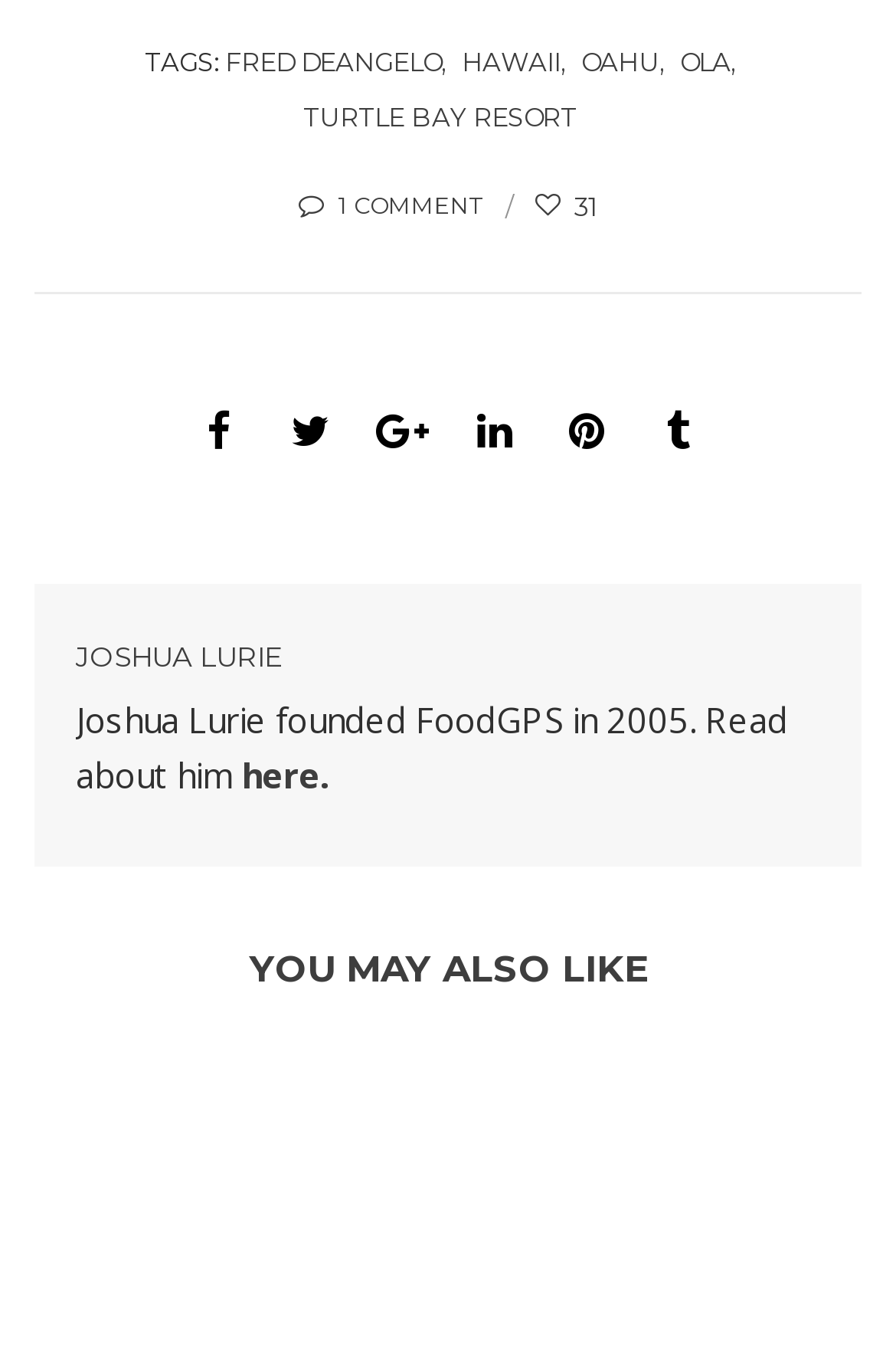Extract the bounding box for the UI element that matches this description: "1 Comment".

[0.333, 0.138, 0.567, 0.16]